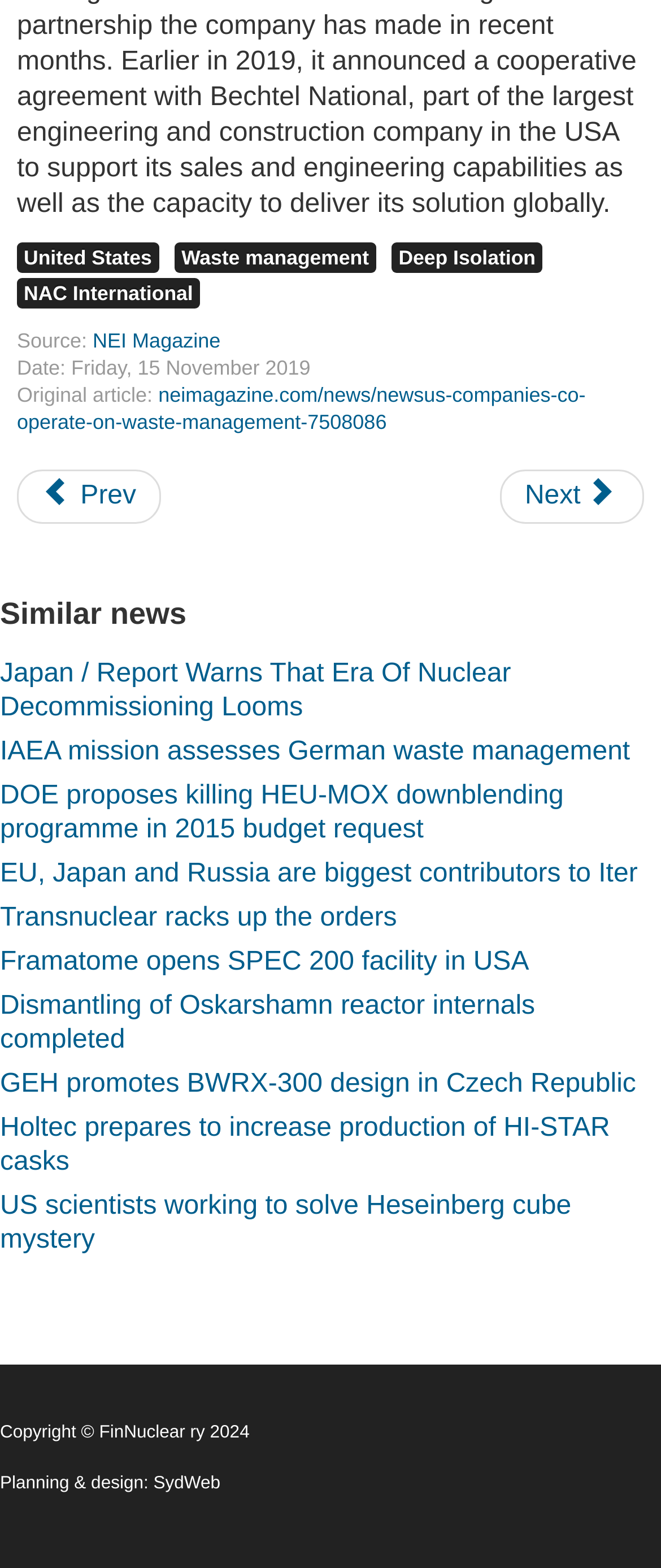Indicate the bounding box coordinates of the element that must be clicked to execute the instruction: "Visit the website of SydWeb". The coordinates should be given as four float numbers between 0 and 1, i.e., [left, top, right, bottom].

[0.232, 0.94, 0.333, 0.953]